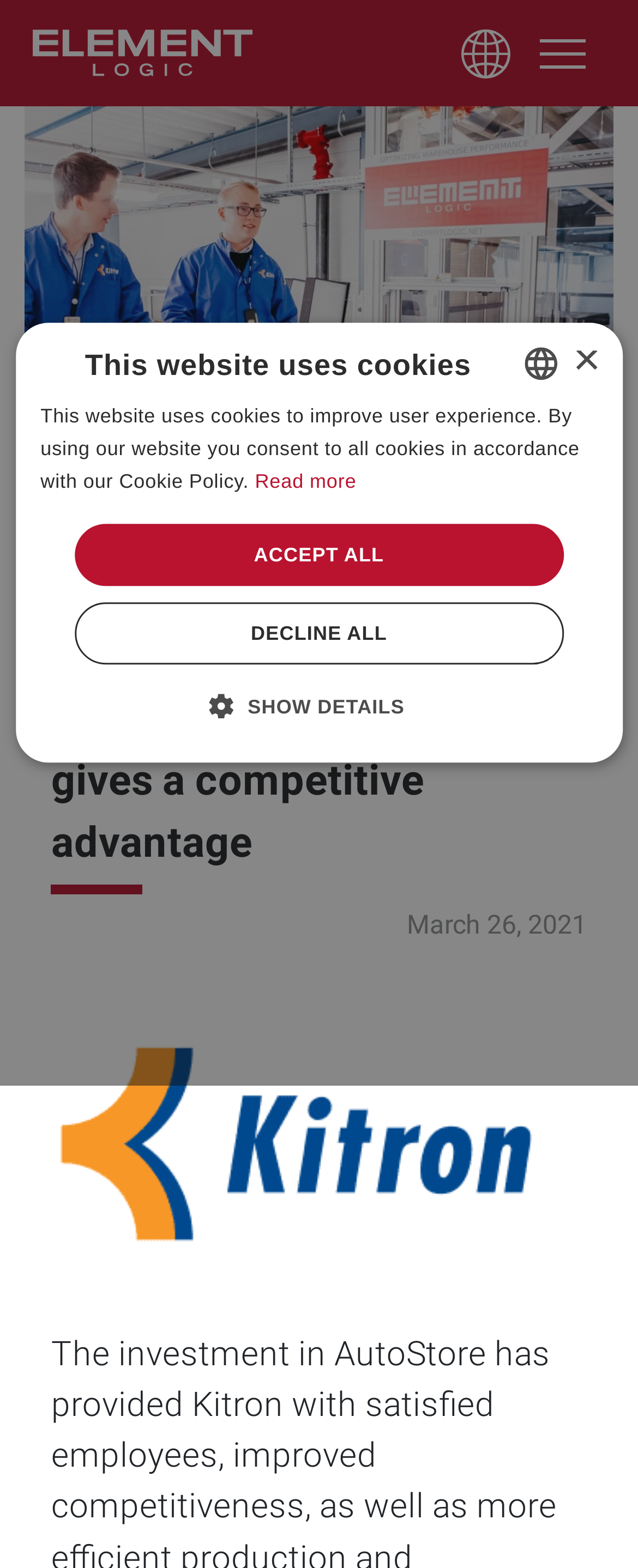Predict the bounding box of the UI element based on the description: "Show details Hide details". The coordinates should be four float numbers between 0 and 1, formatted as [left, top, right, bottom].

[0.366, 0.44, 0.634, 0.46]